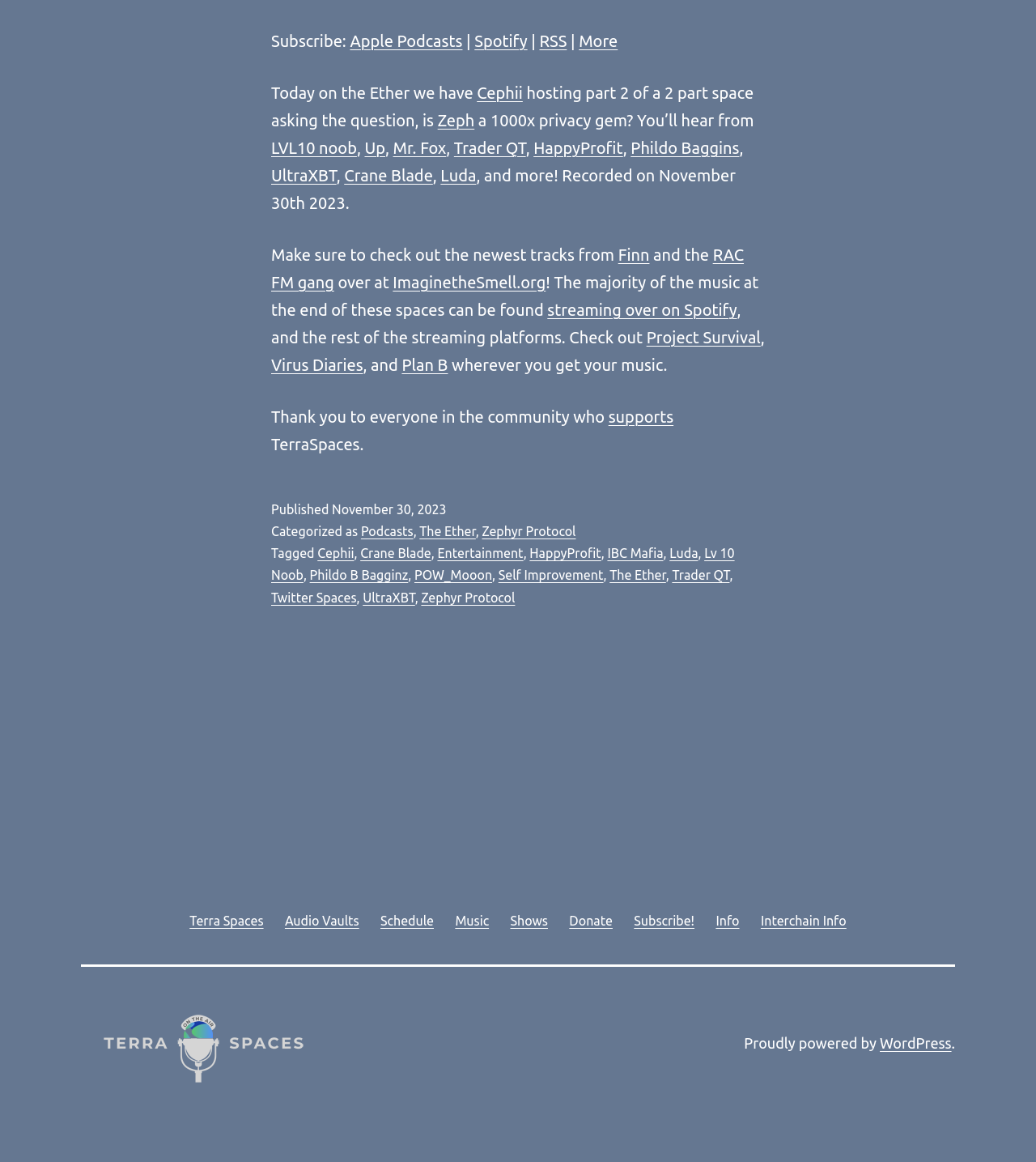Identify the bounding box coordinates of the element that should be clicked to fulfill this task: "Go to the Terra Spaces homepage". The coordinates should be provided as four float numbers between 0 and 1, i.e., [left, top, right, bottom].

[0.173, 0.774, 0.265, 0.81]